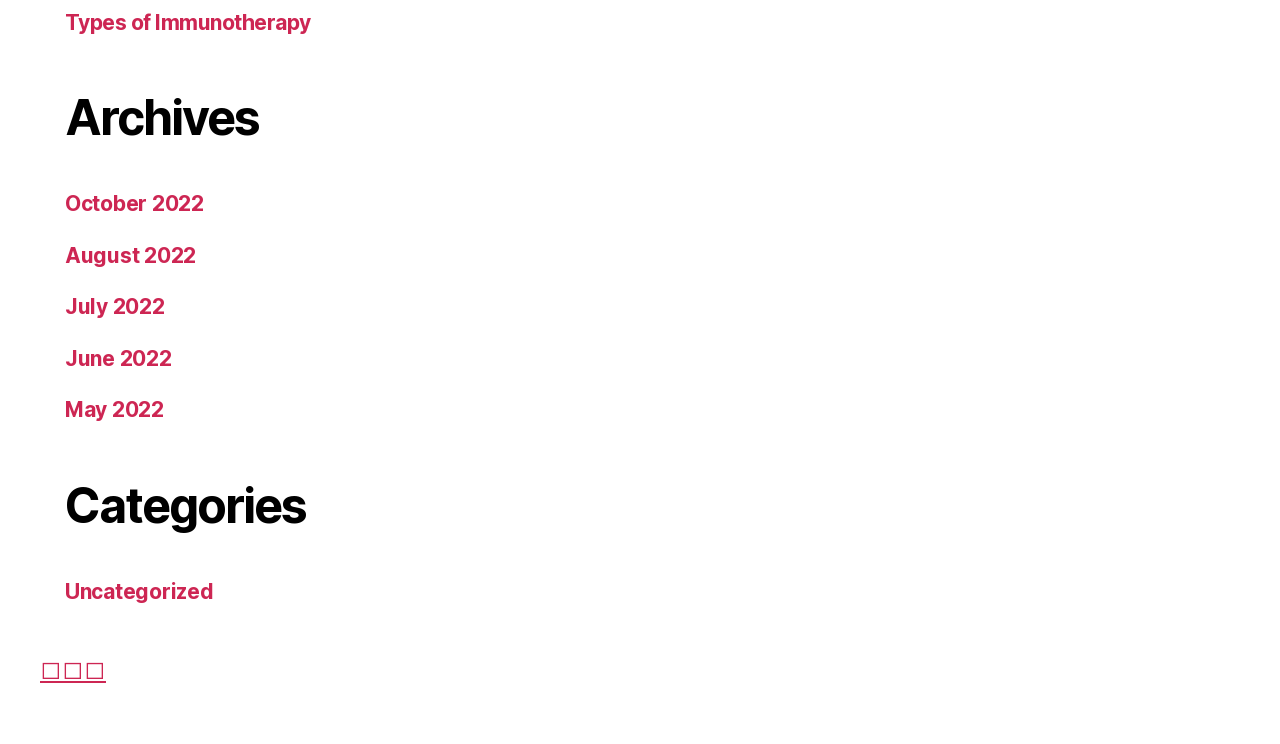What is the most recent month listed on this webpage?
Please answer the question with a single word or phrase, referencing the image.

October 2022